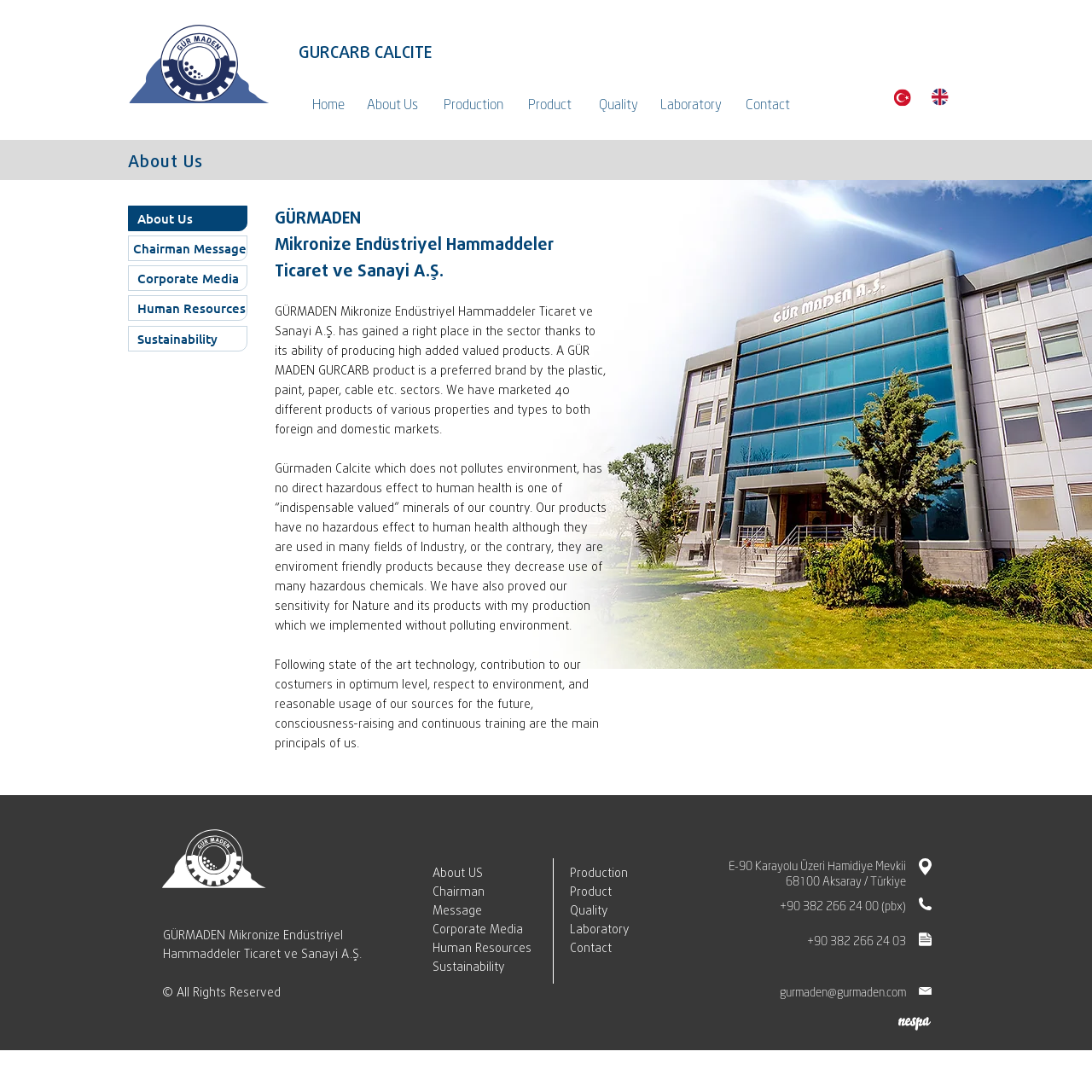Highlight the bounding box coordinates of the element that should be clicked to carry out the following instruction: "View 'Product' page". The coordinates must be given as four float numbers ranging from 0 to 1, i.e., [left, top, right, bottom].

[0.472, 0.08, 0.534, 0.111]